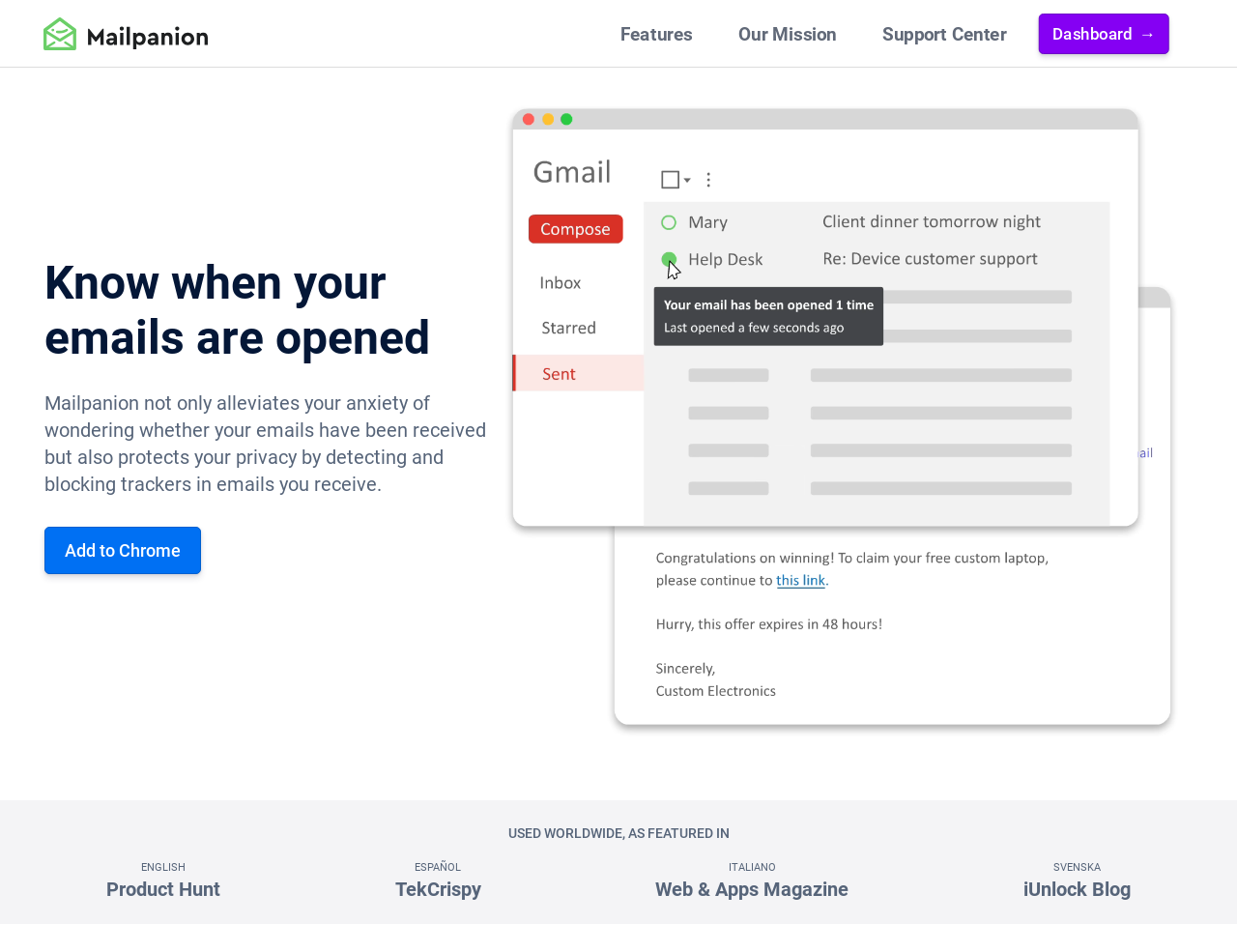Pinpoint the bounding box coordinates of the clickable area necessary to execute the following instruction: "Visit the 'Support Center'". The coordinates should be given as four float numbers between 0 and 1, namely [left, top, right, bottom].

[0.702, 0.013, 0.825, 0.058]